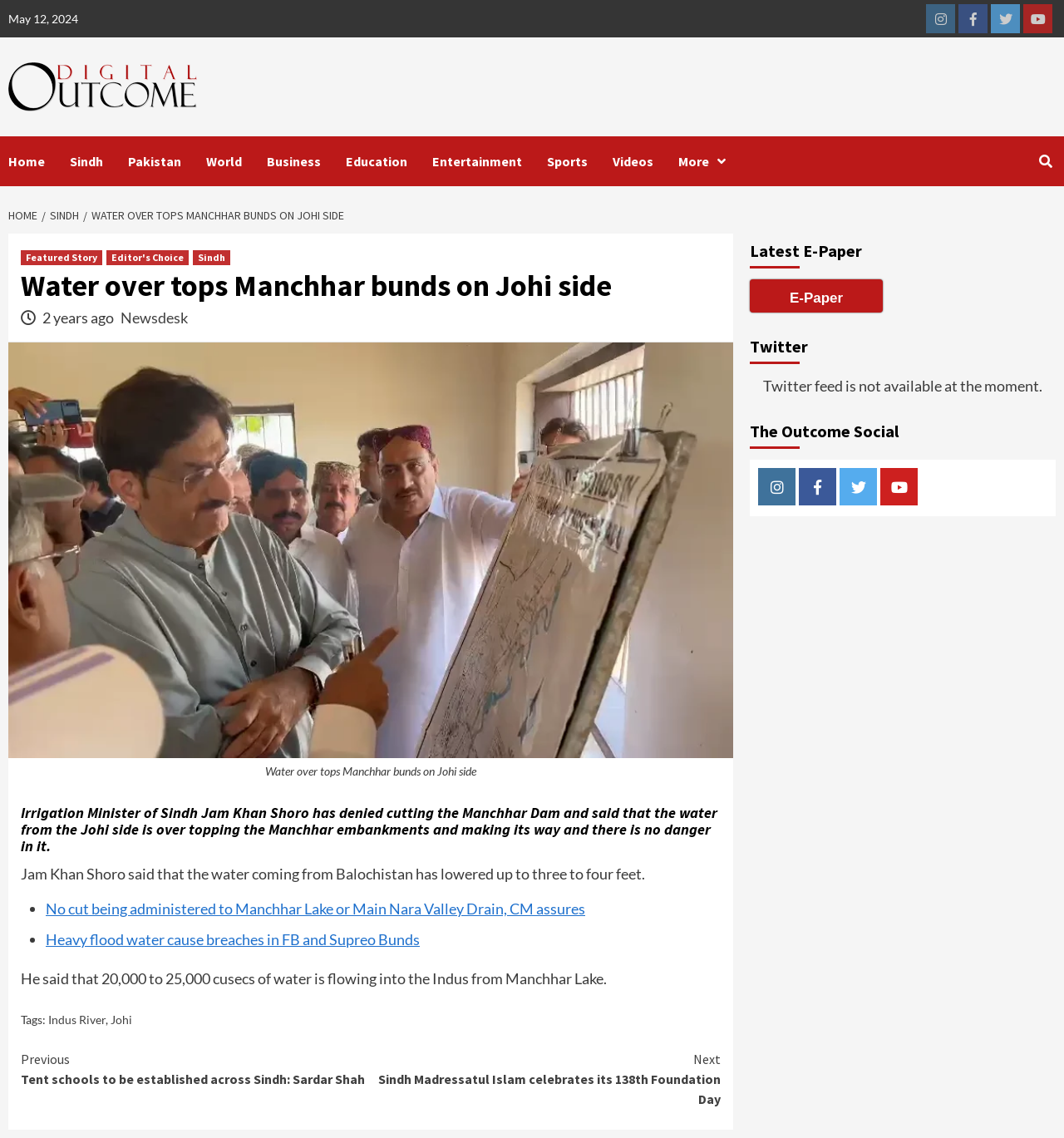What is the name of the minister mentioned in the article?
Carefully analyze the image and provide a detailed answer to the question.

The article mentions the name of the minister, Jam Khan Shoro, in the context of discussing the water flow from Manchhar Lake.